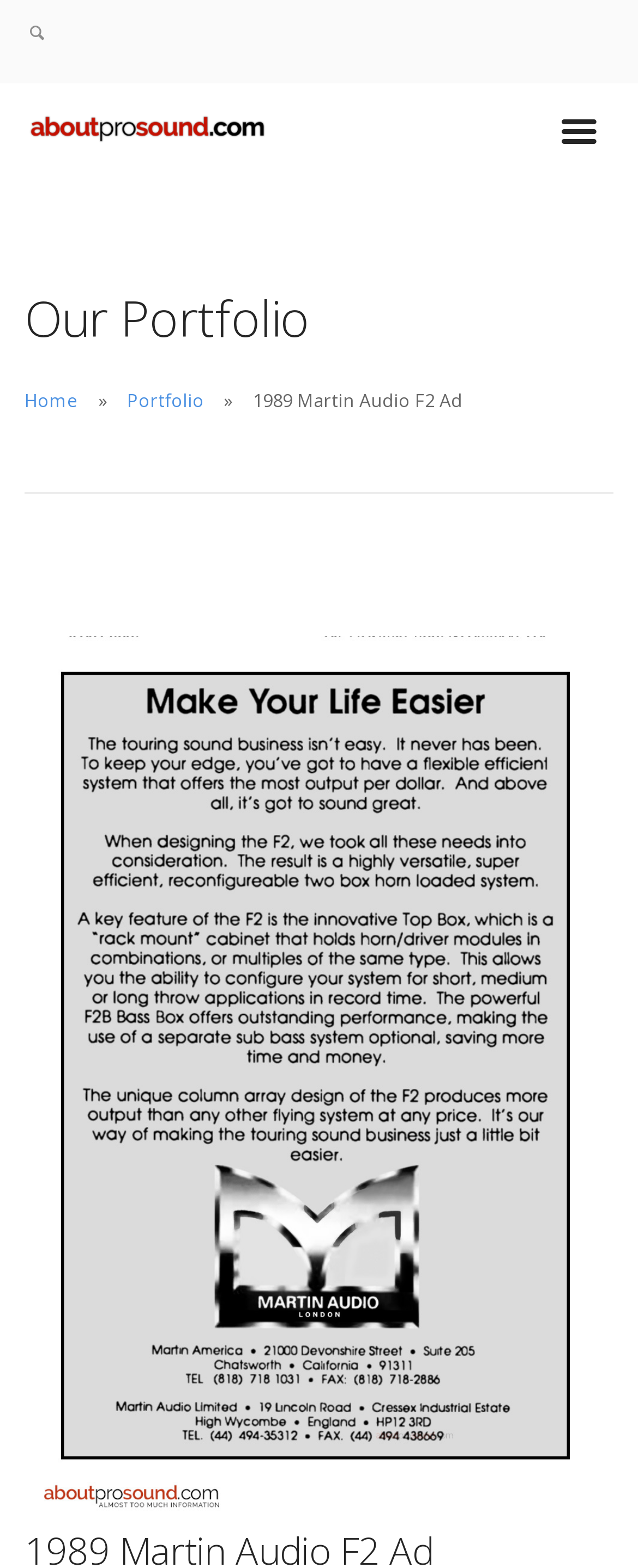What is the category of the webpage content?
Please craft a detailed and exhaustive response to the question.

Based on the image and text on the webpage, I can infer that the webpage is related to sound and audio equipment, specifically showcasing a 1989 Martin Audio F2 Ad.